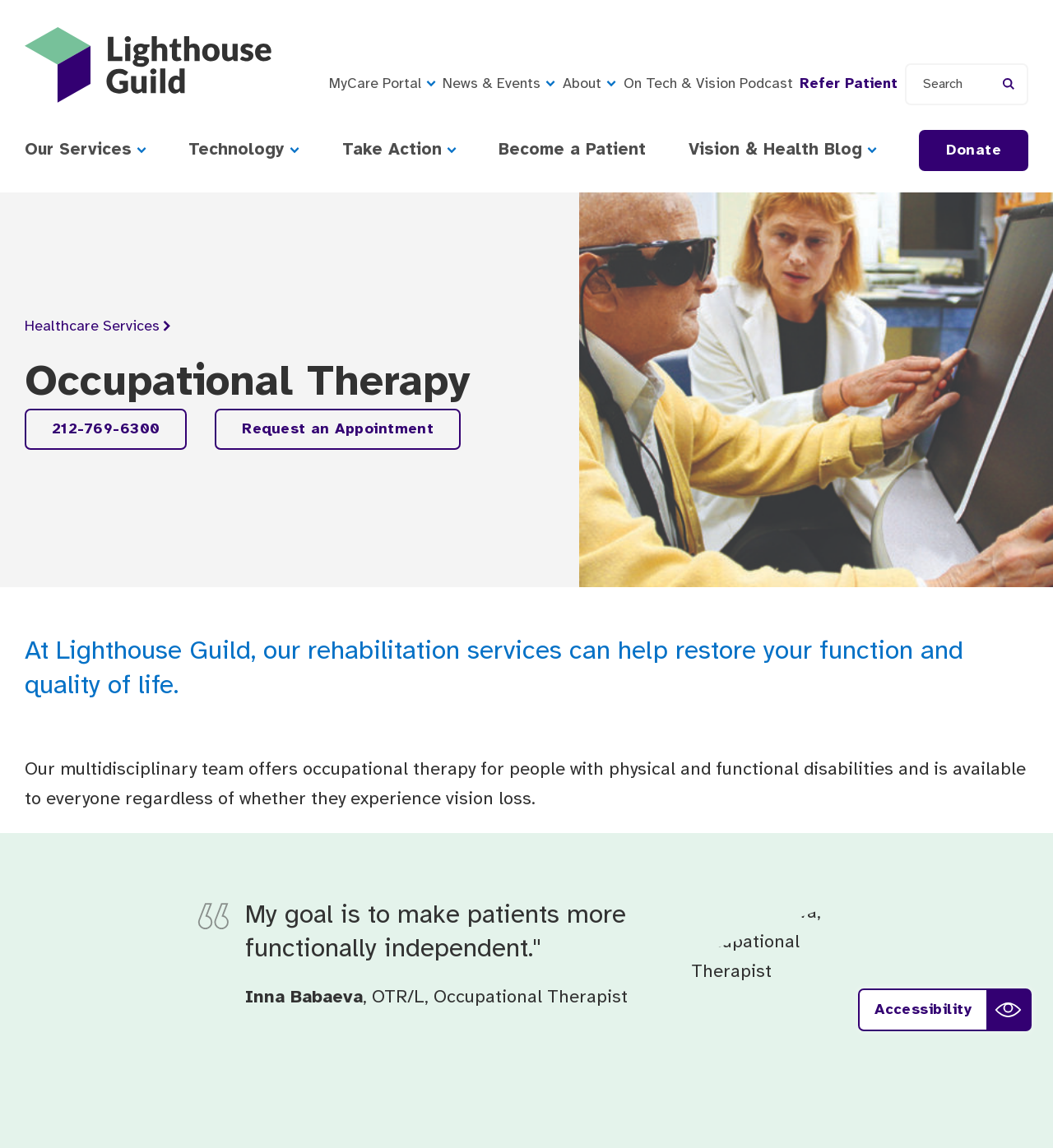Please specify the bounding box coordinates of the clickable region necessary for completing the following instruction: "Request an appointment". The coordinates must consist of four float numbers between 0 and 1, i.e., [left, top, right, bottom].

[0.204, 0.356, 0.438, 0.392]